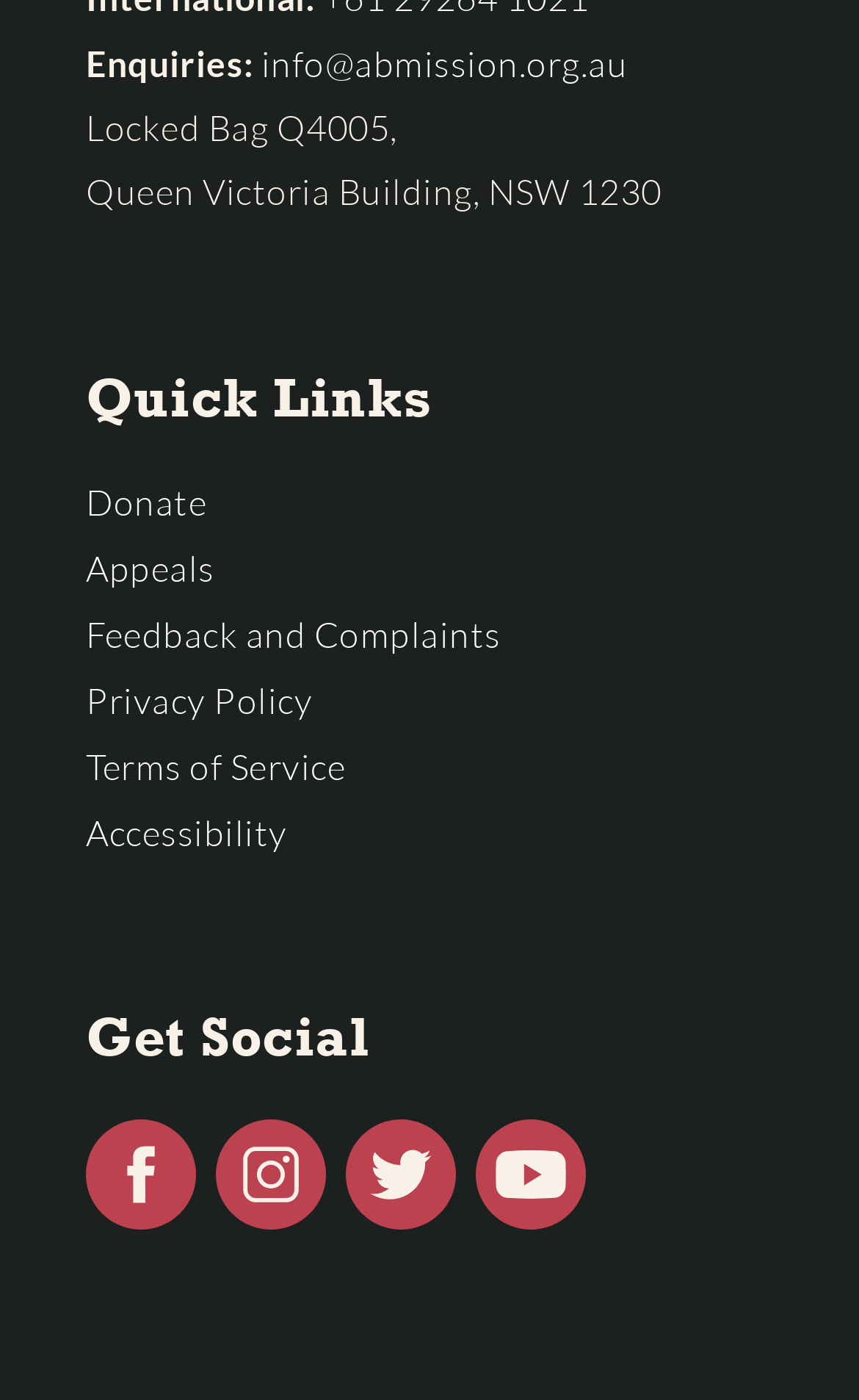Can you find the bounding box coordinates for the element that needs to be clicked to execute this instruction: "Visit the Donate page"? The coordinates should be given as four float numbers between 0 and 1, i.e., [left, top, right, bottom].

[0.1, 0.342, 0.241, 0.374]